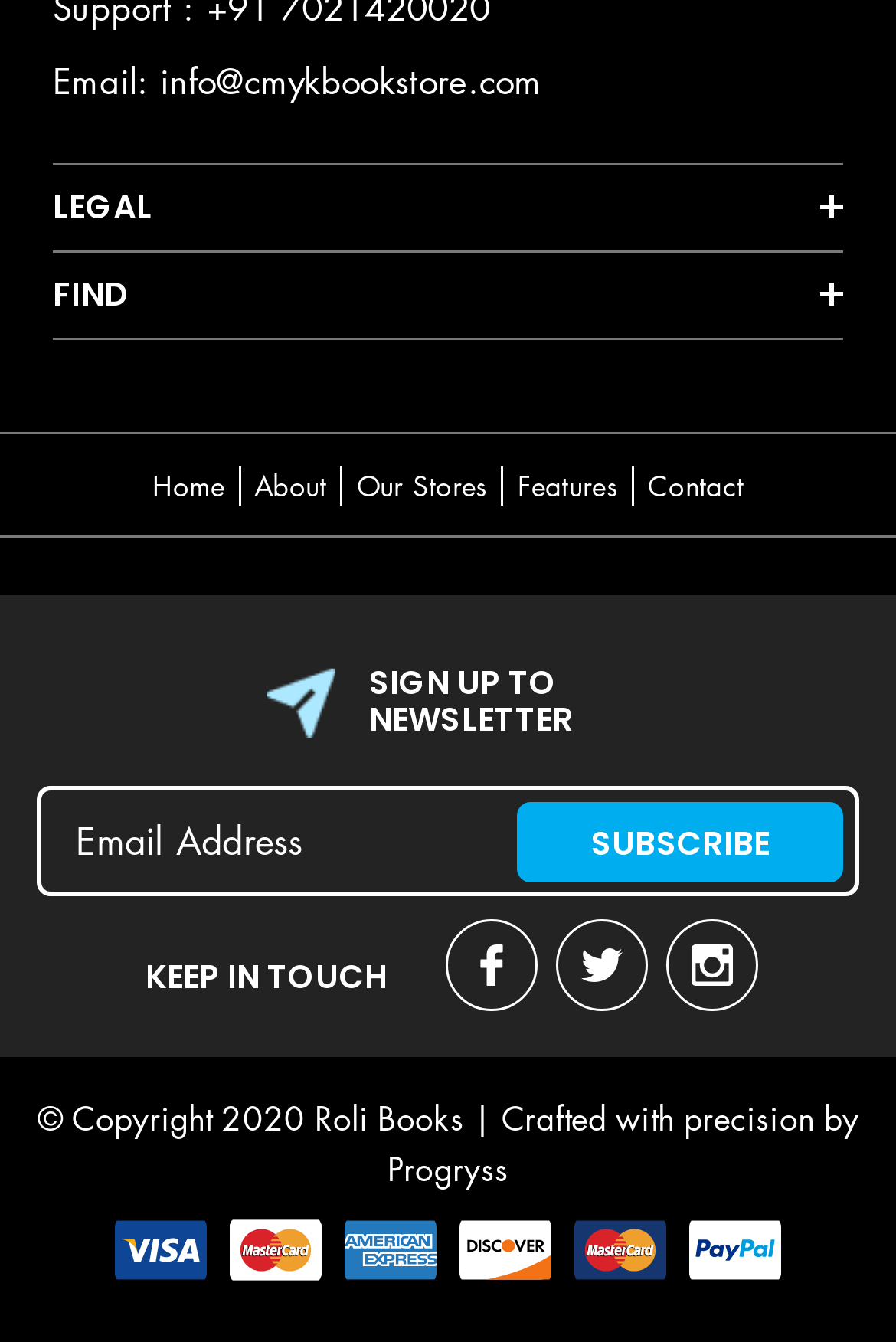Please identify the bounding box coordinates of the element I need to click to follow this instruction: "Visit the 'About' page".

[0.268, 0.347, 0.383, 0.376]